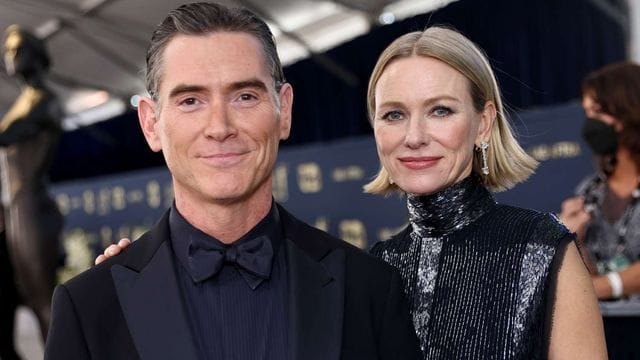Could you please study the image and provide a detailed answer to the question:
What is the woman's outfit made of?

The caption describes the woman's outfit as 'striking sequined', which suggests that her dress is made of or adorned with sequins, giving it a shimmering and eye-catching effect under the ambient lighting.